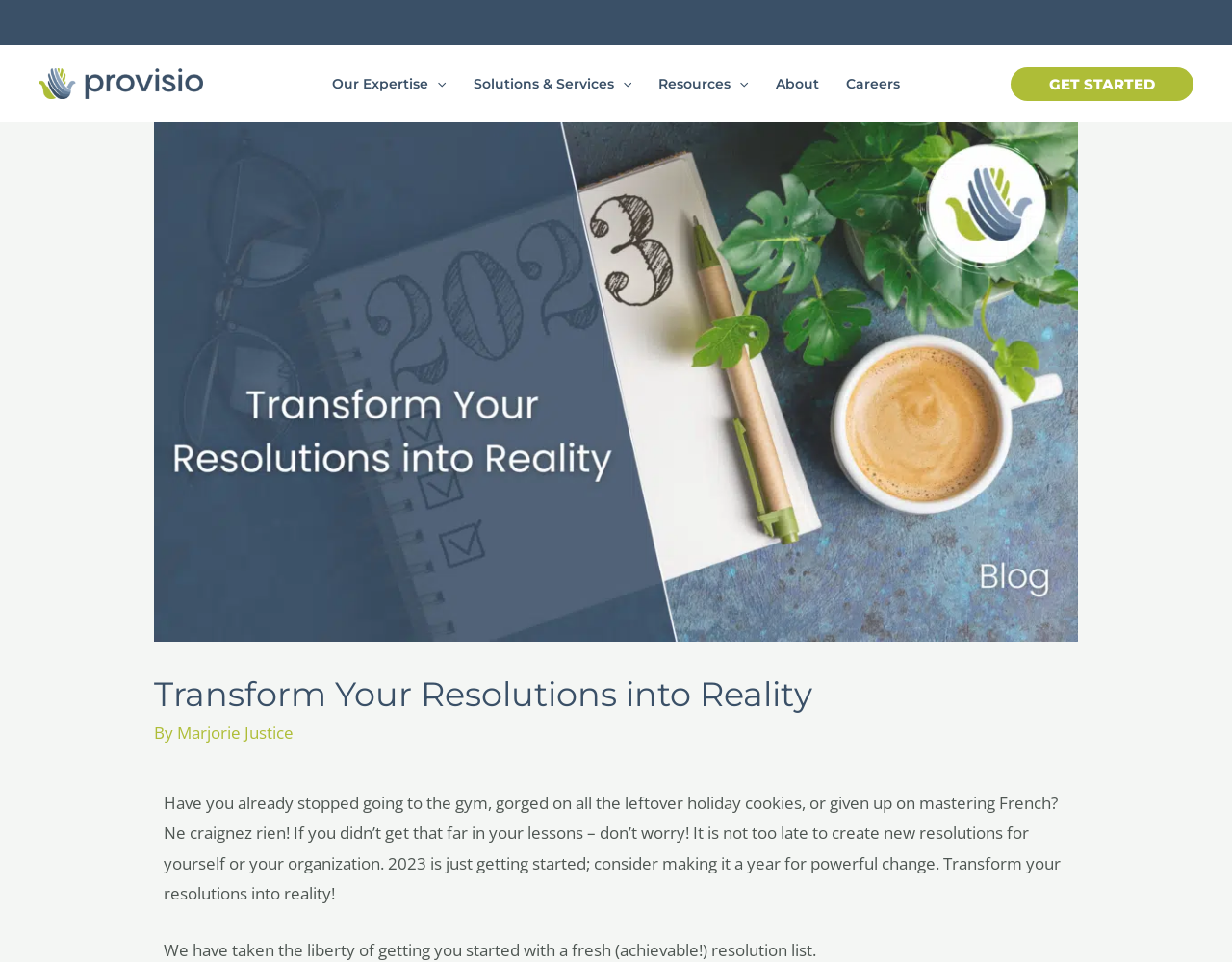Please determine the bounding box coordinates of the element's region to click in order to carry out the following instruction: "Explore the Resources menu". The coordinates should be four float numbers between 0 and 1, i.e., [left, top, right, bottom].

[0.524, 0.047, 0.618, 0.127]